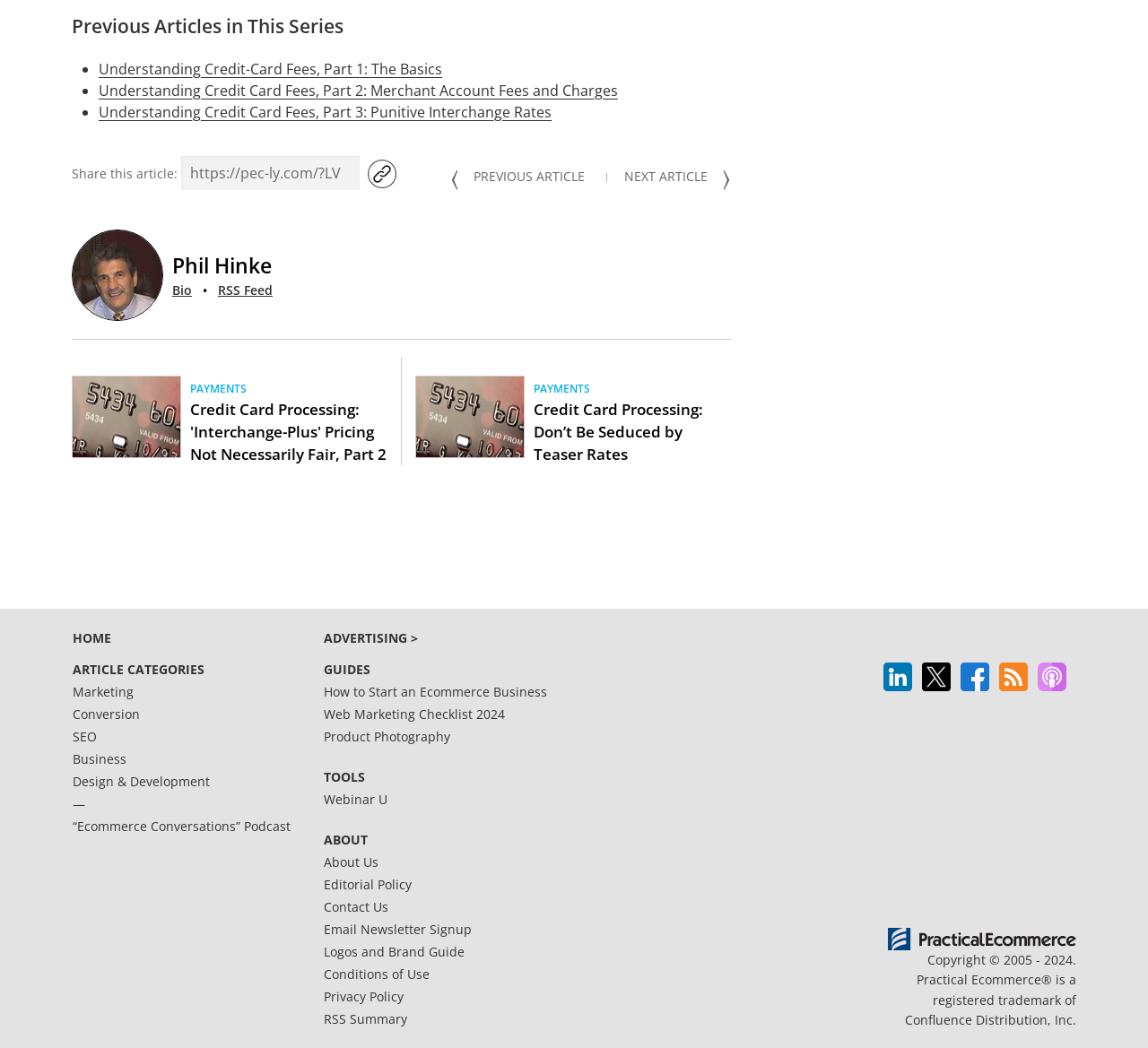Determine the bounding box coordinates of the clickable region to carry out the instruction: "Read previous article".

[0.392, 0.165, 0.512, 0.182]